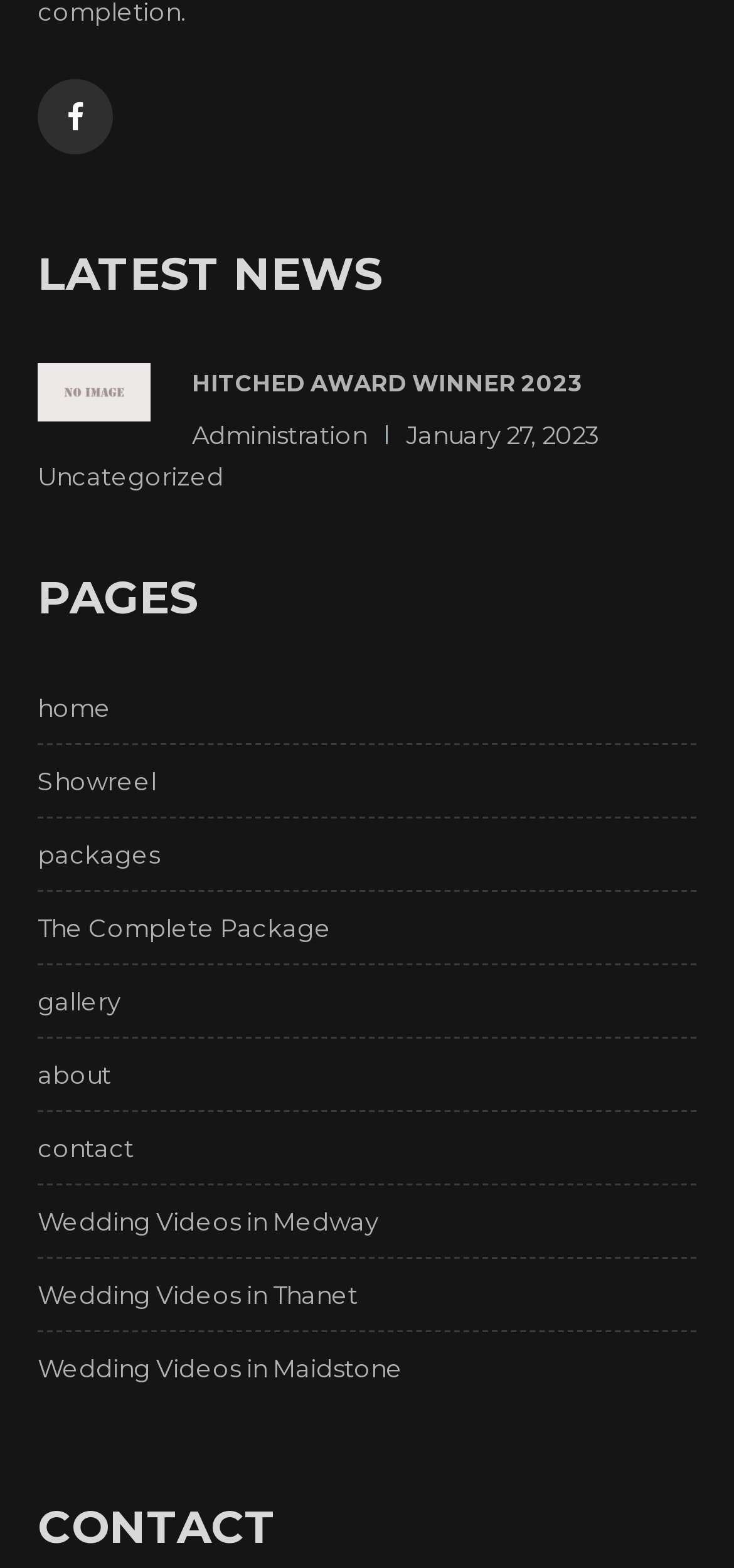Using the element description: "HITCHED AWARD WINNER 2023", determine the bounding box coordinates for the specified UI element. The coordinates should be four float numbers between 0 and 1, [left, top, right, bottom].

[0.051, 0.232, 0.949, 0.287]